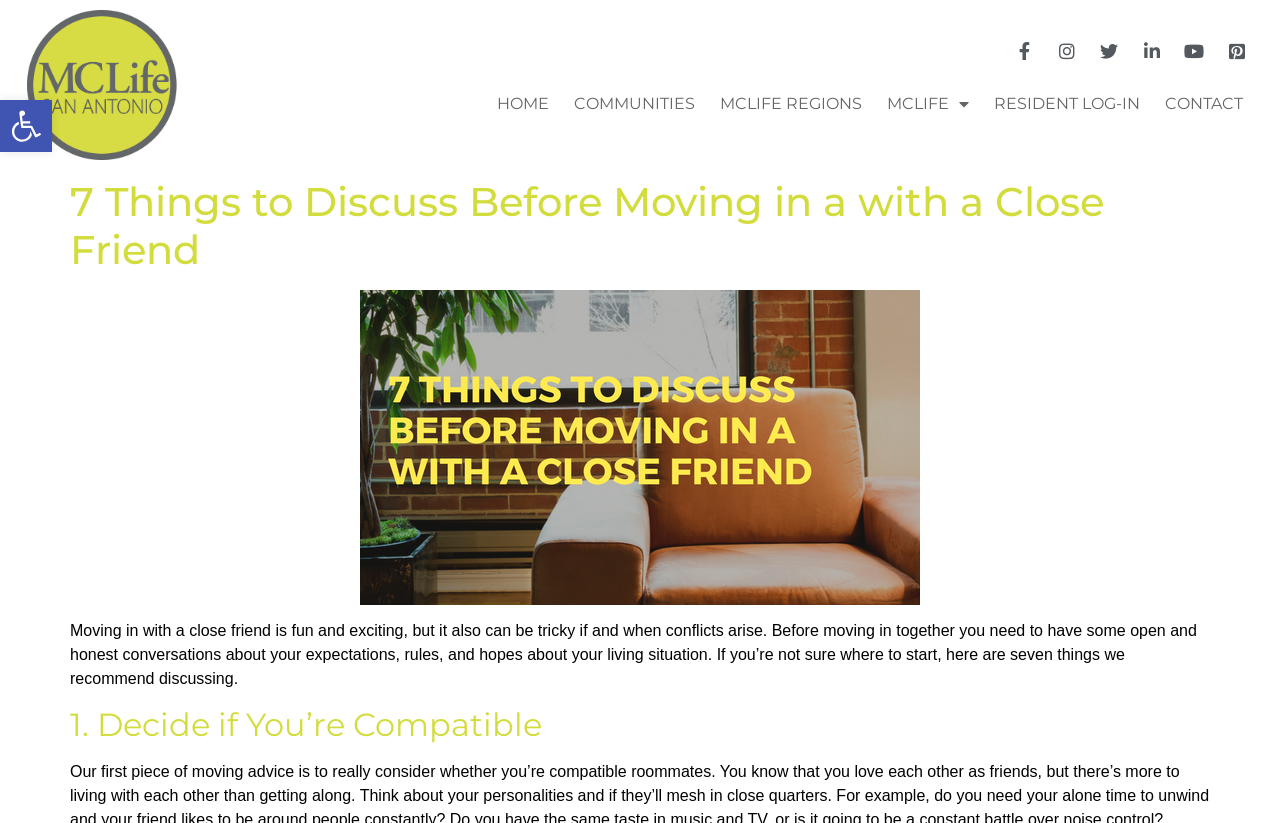How many things are recommended to discuss?
Please provide a single word or phrase in response based on the screenshot.

Seven